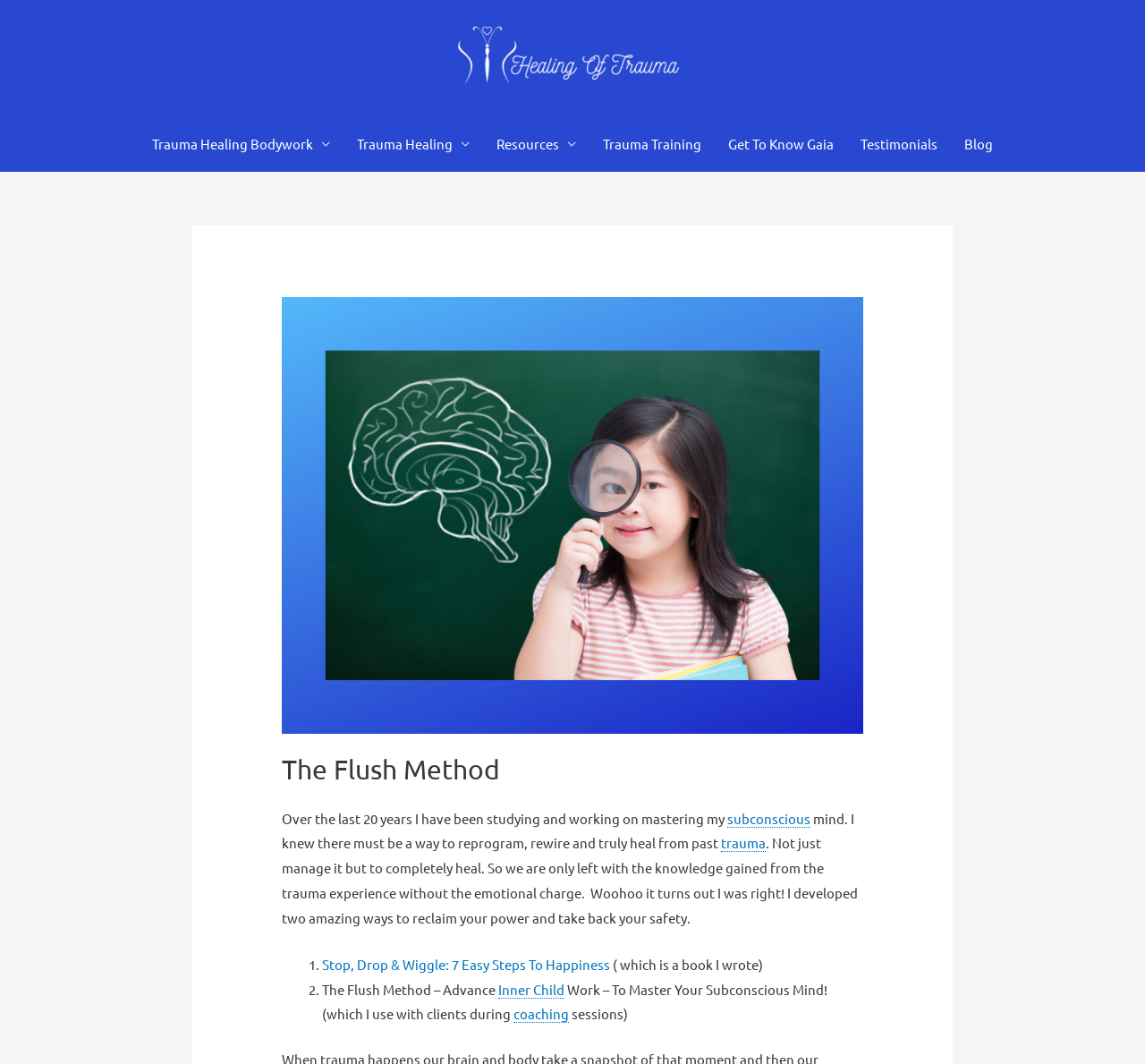Refer to the screenshot and answer the following question in detail:
What is the purpose of the textbox at the bottom of the webpage?

I found the answer by looking at the textbox with the label 'Email Address'. It seems to be a field for users to input their email address, possibly for subscription or newsletter purposes.